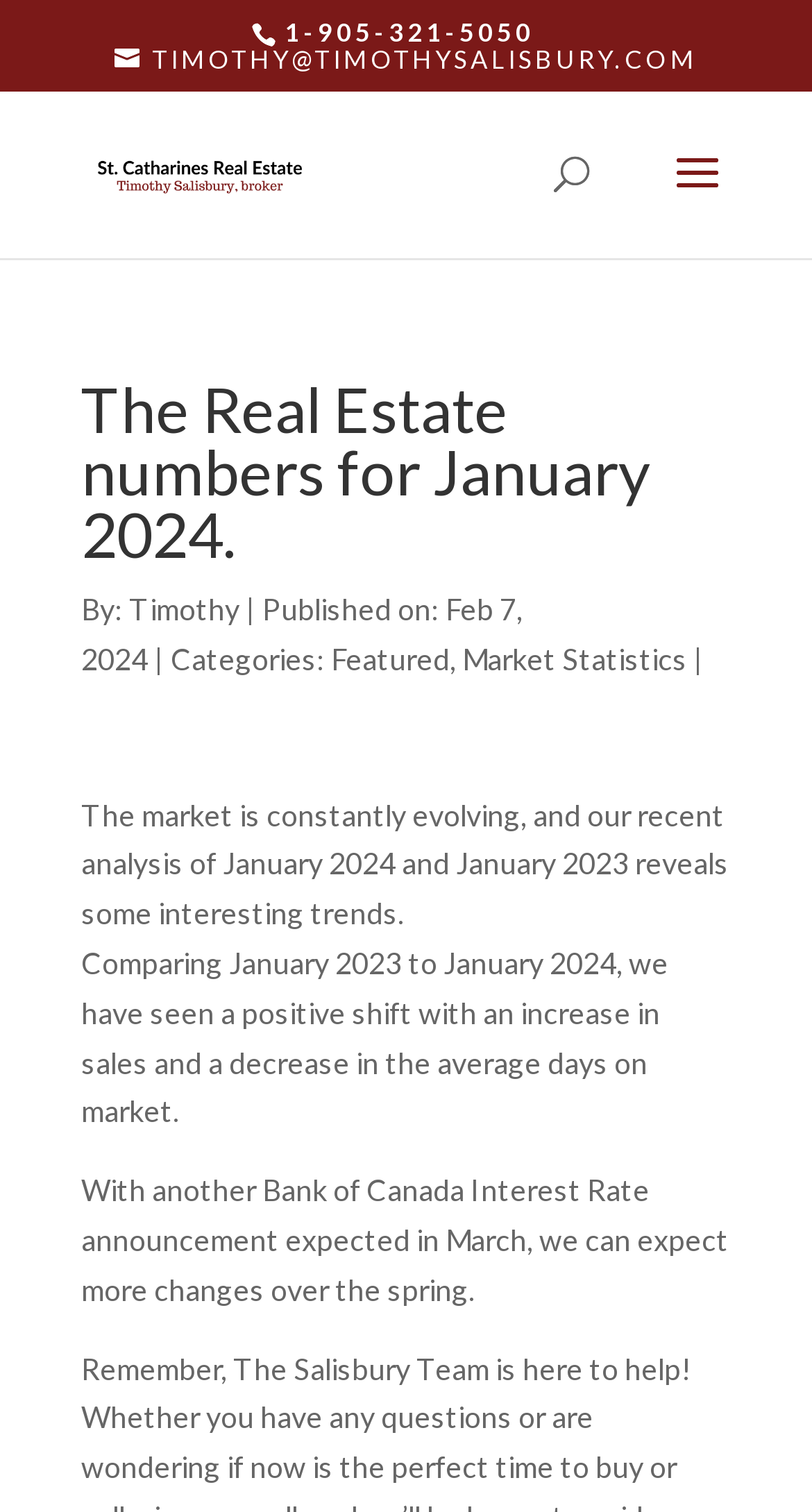Answer this question using a single word or a brief phrase:
Who is the author of the article?

Timothy